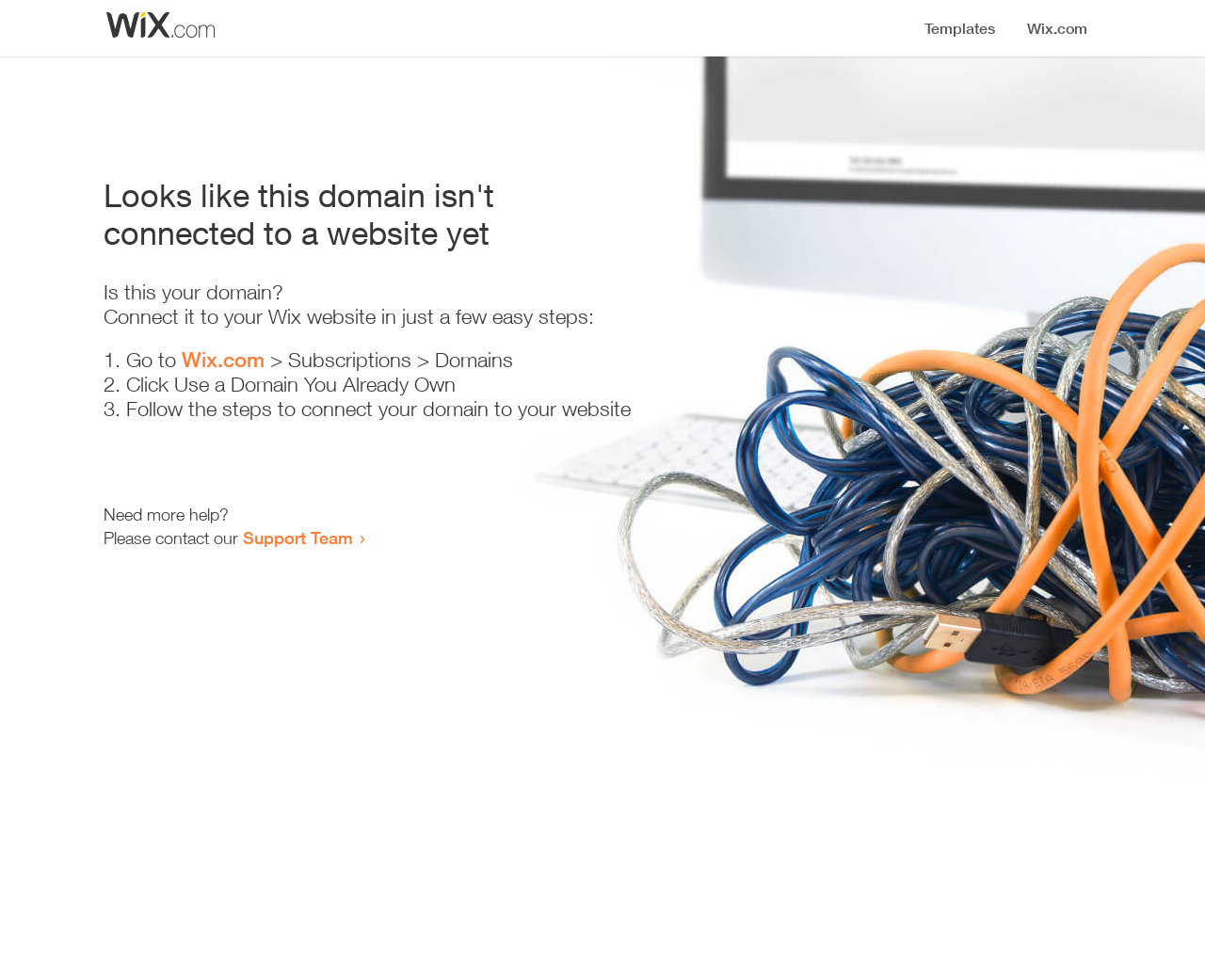What should the user do if they need more help?
Answer the question with a detailed explanation, including all necessary information.

The webpage provides a message 'Need more help?' and suggests contacting the 'Support Team' for assistance, as indicated by the link 'Support Team'.